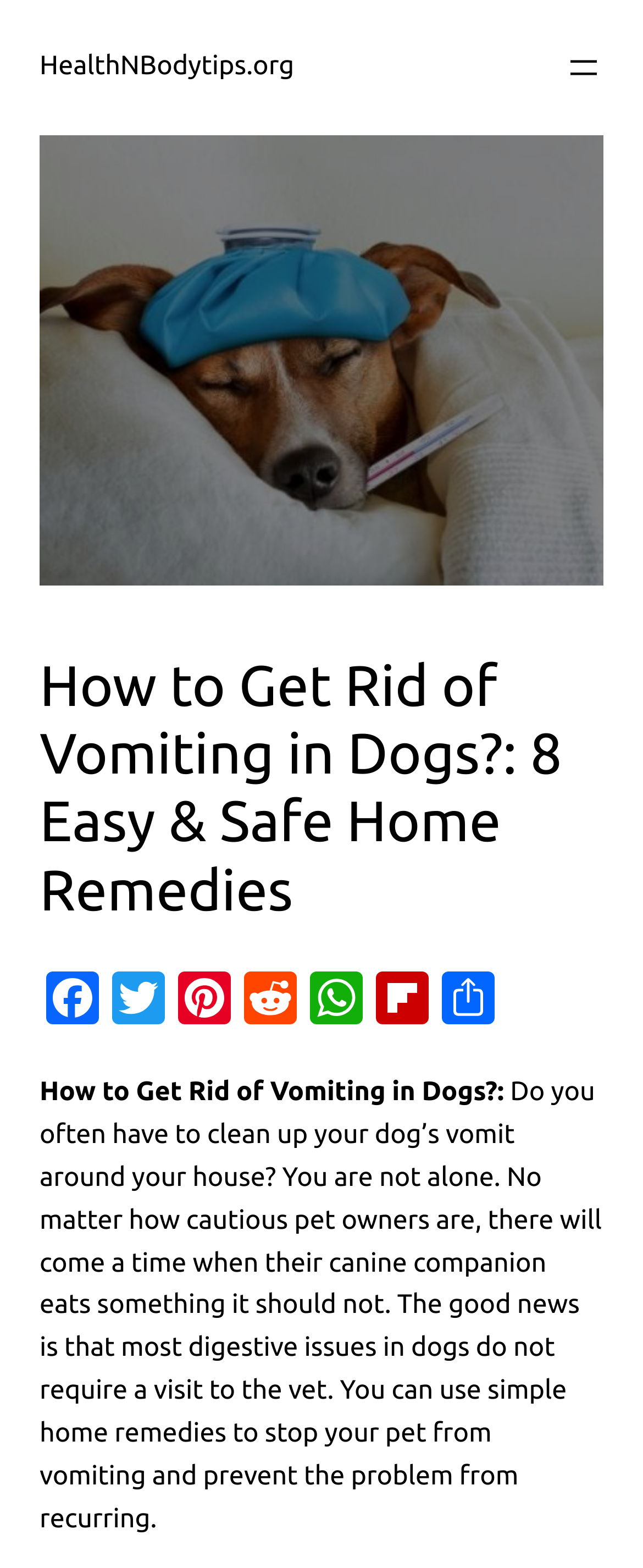How many social media links are available?
Based on the screenshot, provide your answer in one word or phrase.

6